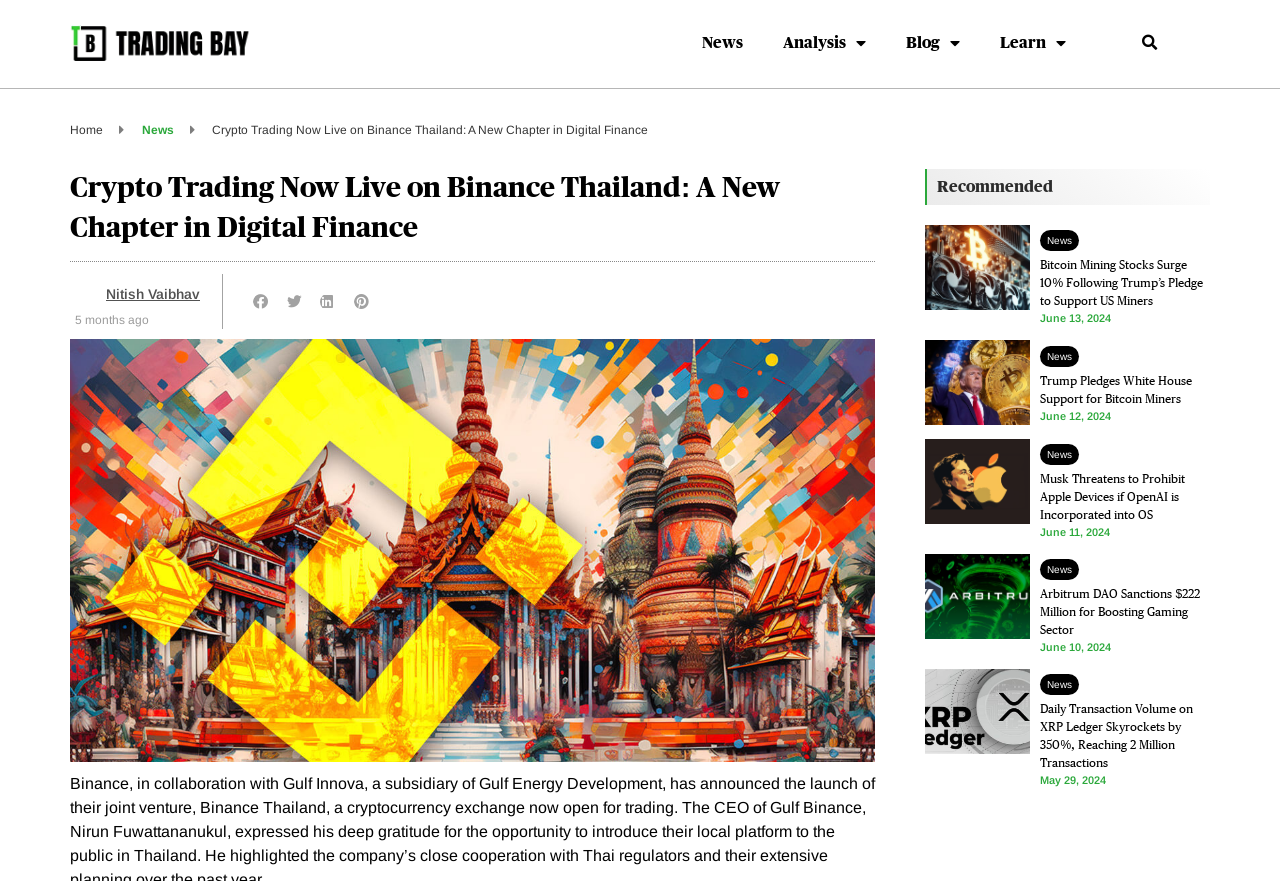What is the name of the person whose picture is displayed?
Using the image as a reference, answer the question in detail.

The webpage displays a picture of a person named Nitish Vaibhav, with a heading and a time stamp '5 months ago'.